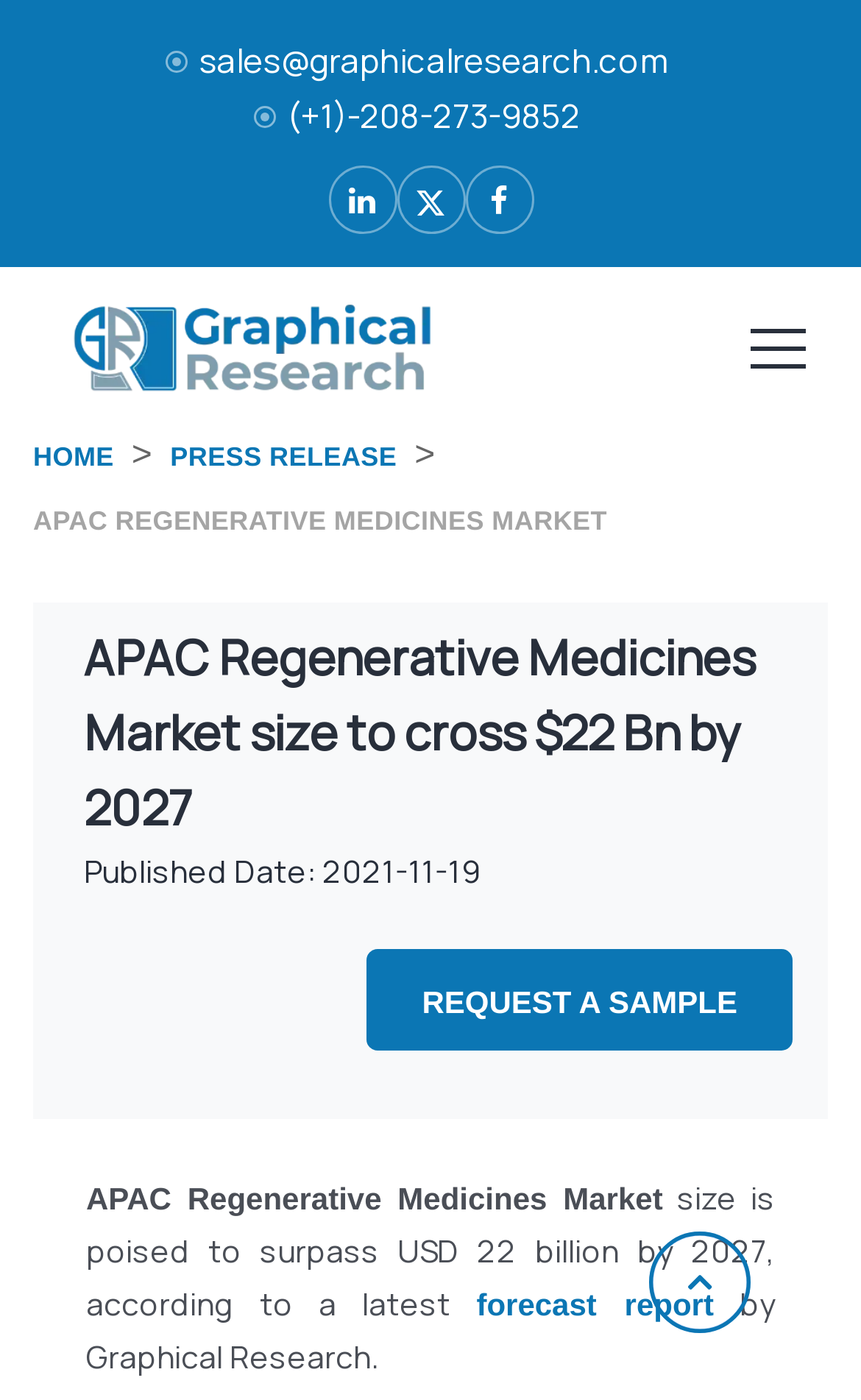Using the webpage screenshot and the element description alt="Creote Elementor", determine the bounding box coordinates. Specify the coordinates in the format (top-left x, top-left y, bottom-right x, bottom-right y) with values ranging from 0 to 1.

[0.077, 0.213, 0.794, 0.286]